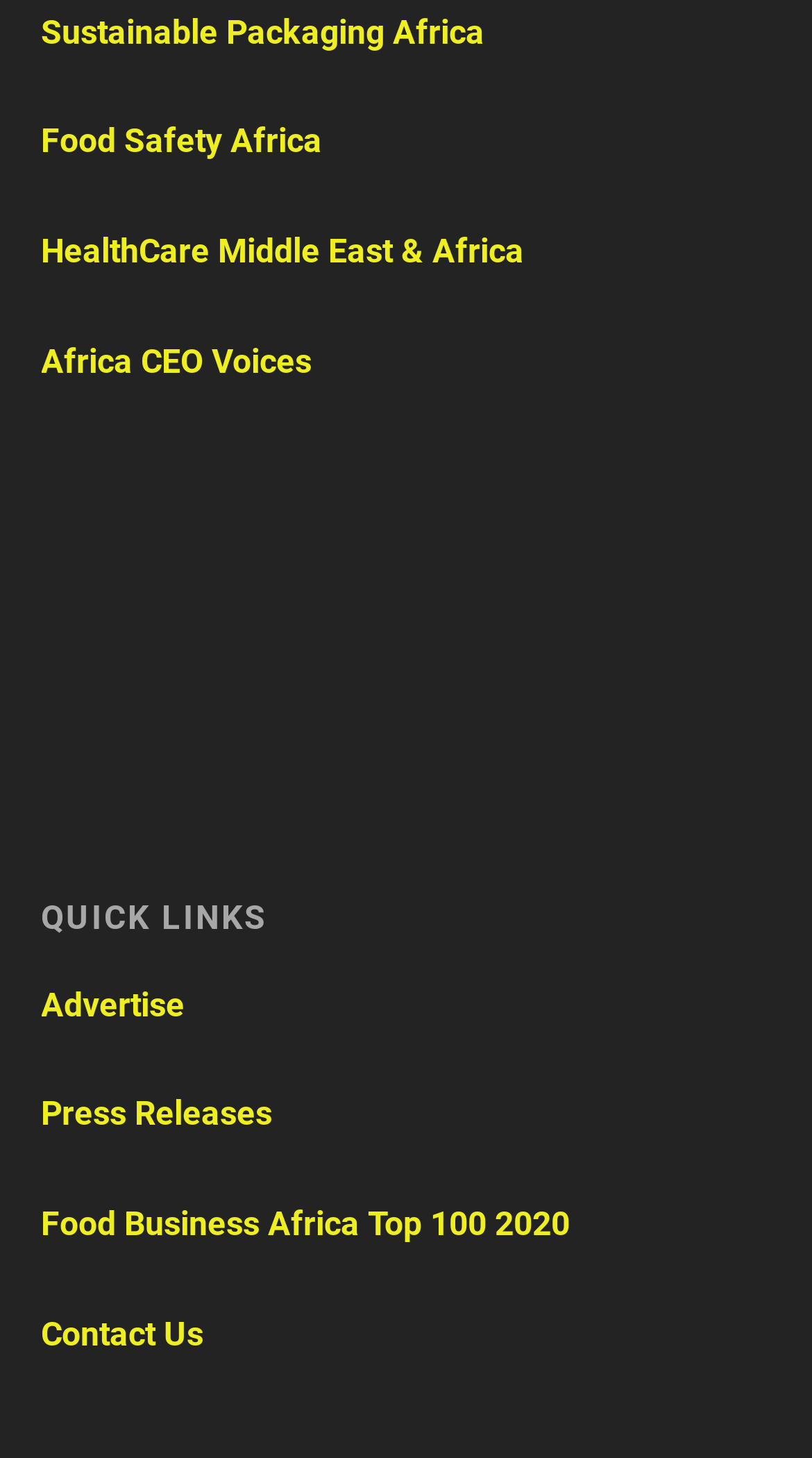How many links are under the 'QUICK LINKS' heading?
Could you give a comprehensive explanation in response to this question?

The 'QUICK LINKS' heading is located at the middle of the webpage, indicated by the UI element type 'heading' with bounding box coordinates [0.05, 0.618, 0.95, 0.641]. Under this heading, there are 6 links, namely 'Advertise', 'Press Releases', 'Food Business Africa Top 100 2020', 'Contact Us', 'Sustainable Packaging Africa', and 'Food Safety Africa'.